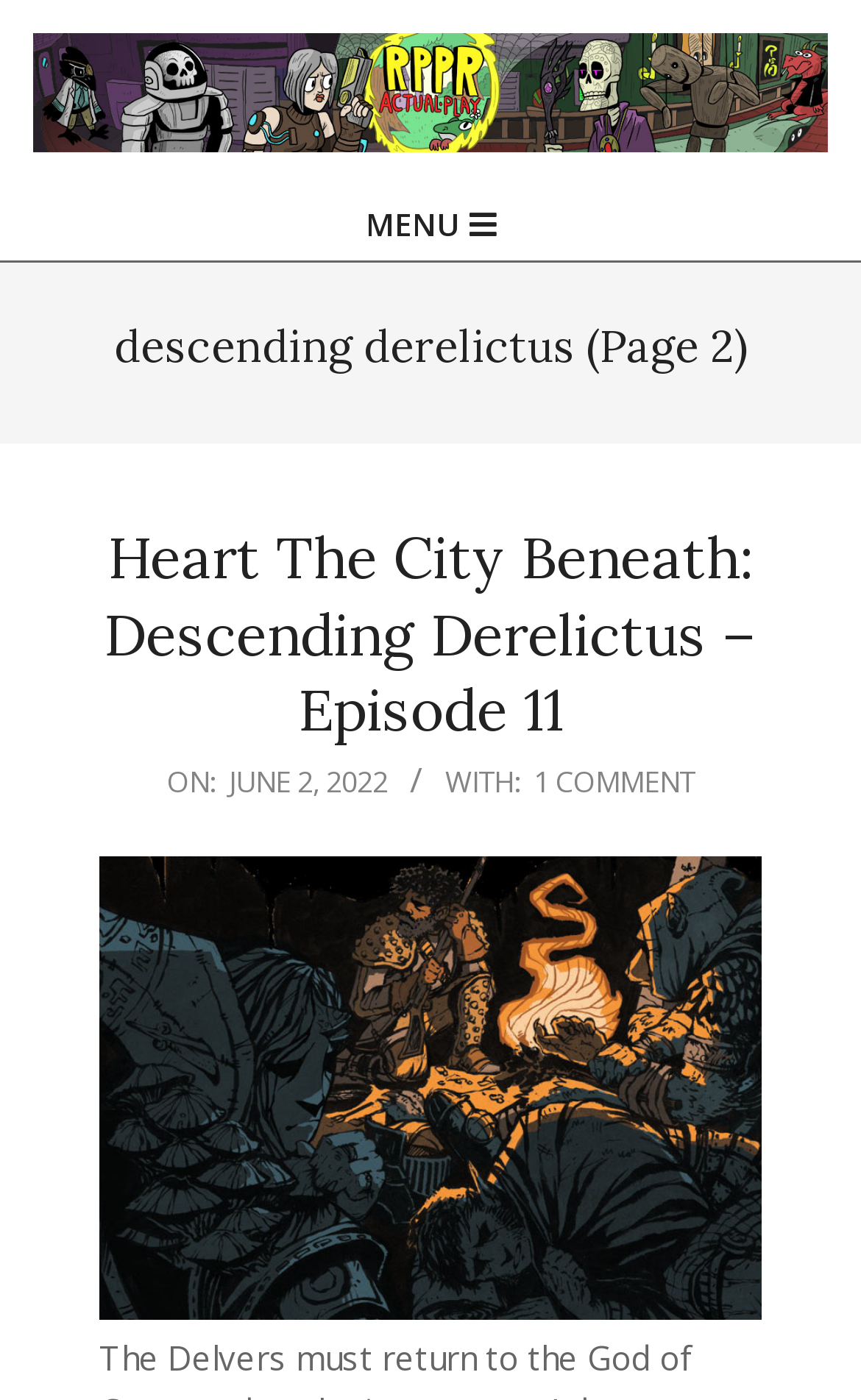Describe all significant elements and features of the webpage.

The webpage is about an actual play podcast, specifically the "Descending Derelictus" episode 11. At the top left, there is a link to "RPPR Actual Play" accompanied by an image with the same name. Next to it, on the top right, is a link to the "MENU" with an icon.

Below the top section, there is a heading that reads "descending derelictus (Page 2)" which is centered at the top of the page. Underneath this heading, there is a subheading that reads "Heart The City Beneath: Descending Derelictus – Episode 11" which is also a link. To the right of the subheading, there is a date "2022-06-02" and a label "ON:" followed by the time "Thursday, June 2, 2022, 1:00 pm". 

Further down, there is a label "WITH:" and a link to "1 COMMENT" on the right side of the page. Overall, the webpage has a simple layout with a focus on the podcast episode information.